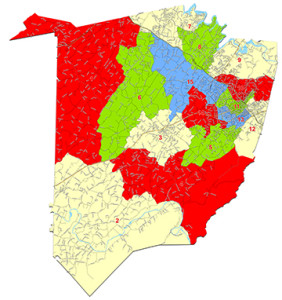What colors are used to mark the commission districts on the map?
Using the information presented in the image, please offer a detailed response to the question.

The caption explicitly states that the map is divided into sections marked in different colors, including red, green, and blue, each representing distinct commission districts.